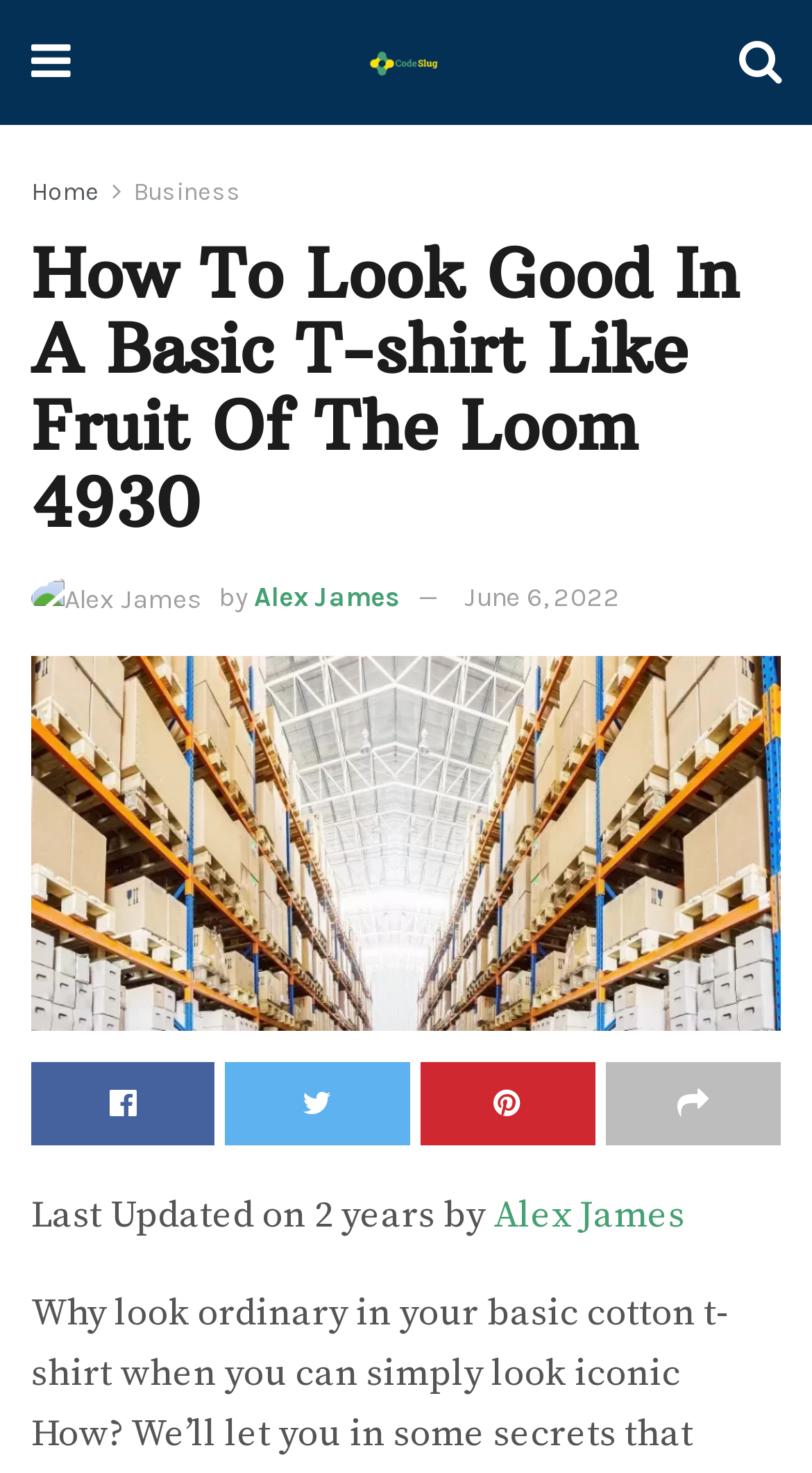Determine the bounding box coordinates of the area to click in order to meet this instruction: "Check the last updated date".

[0.038, 0.809, 0.608, 0.842]